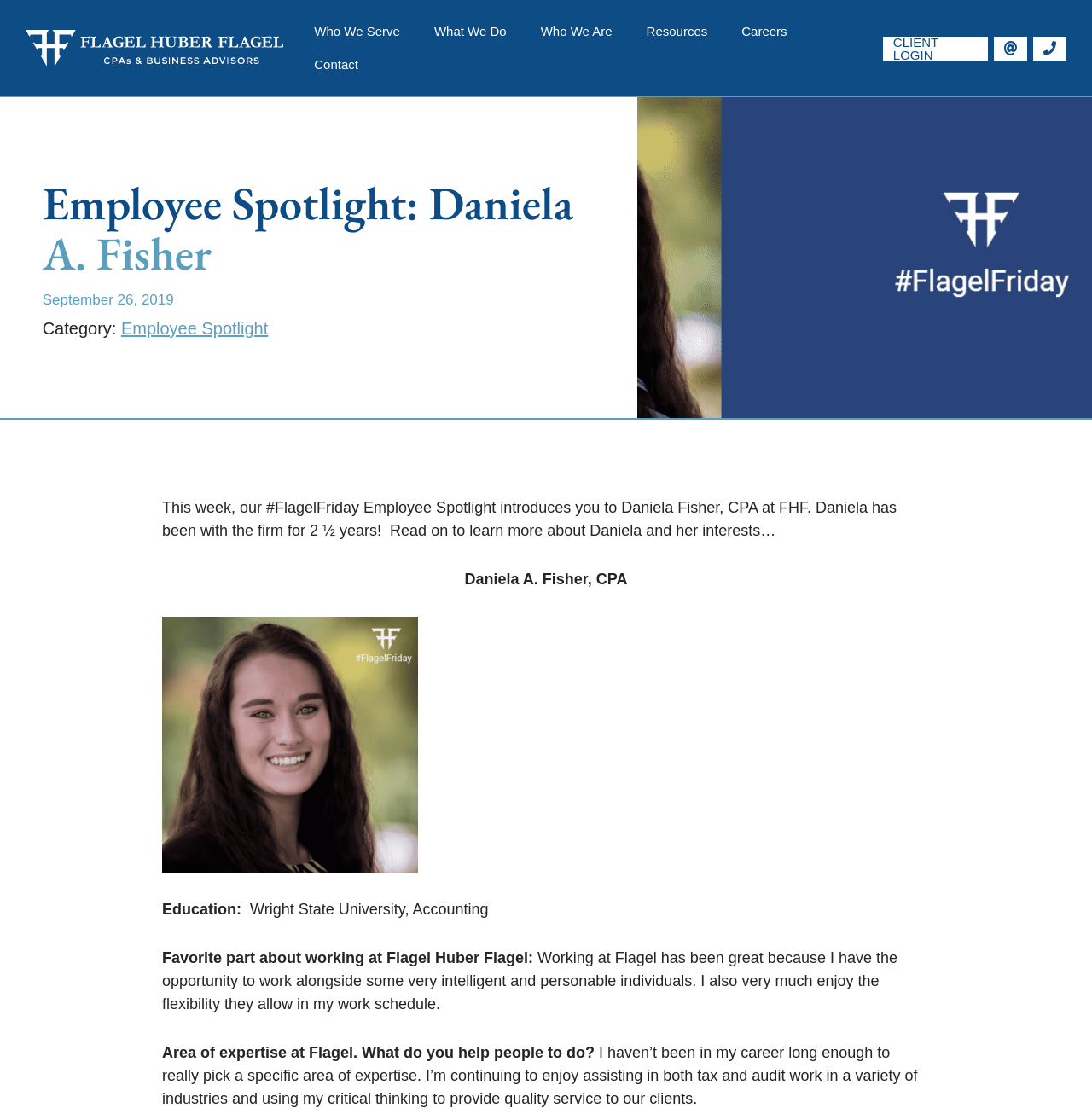Please provide a brief answer to the question using only one word or phrase: 
What type of work does Daniela assist with?

Tax and audit work